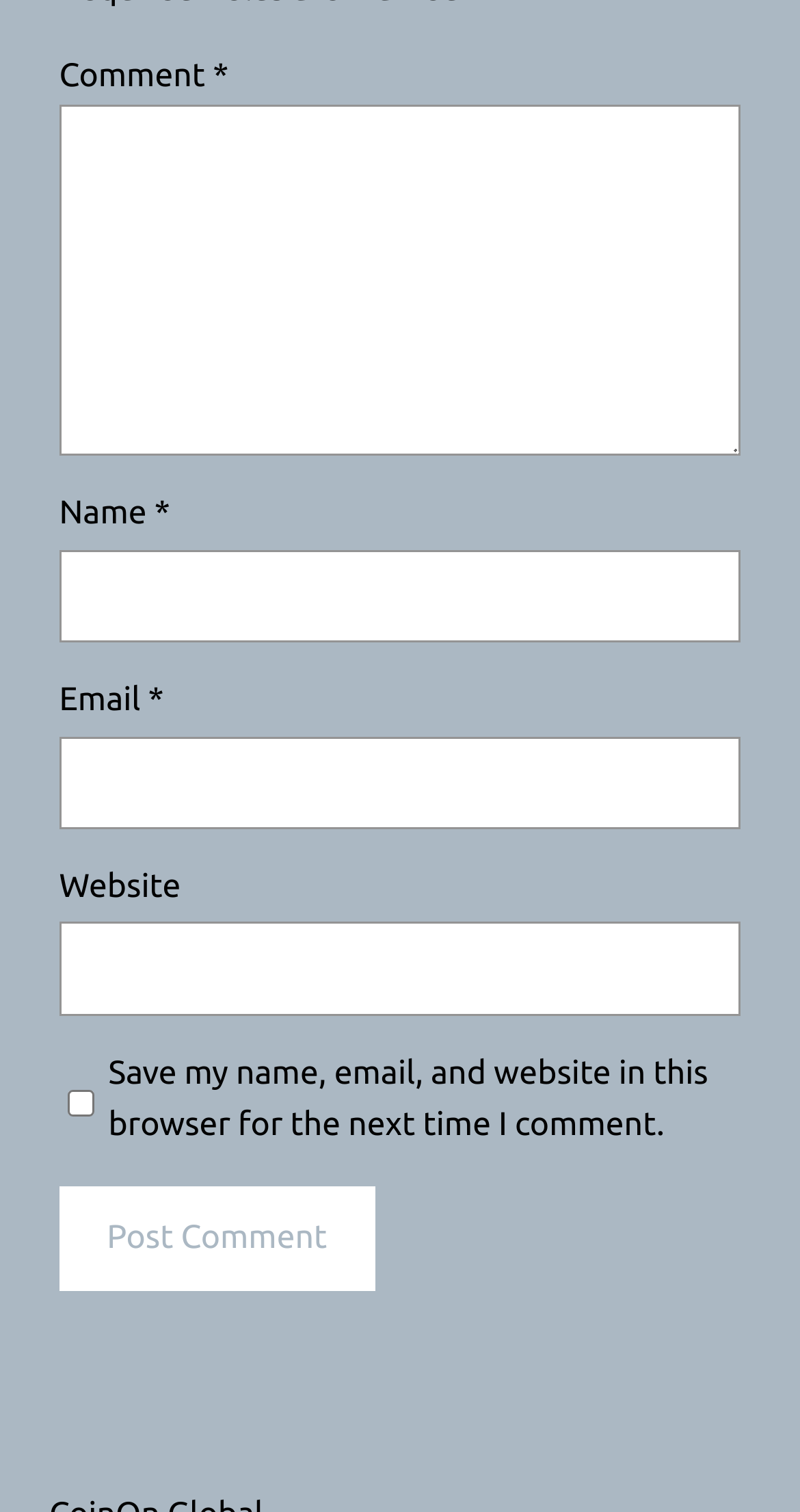What is the button at the bottom of the form for?
Refer to the image and provide a concise answer in one word or phrase.

To post a comment